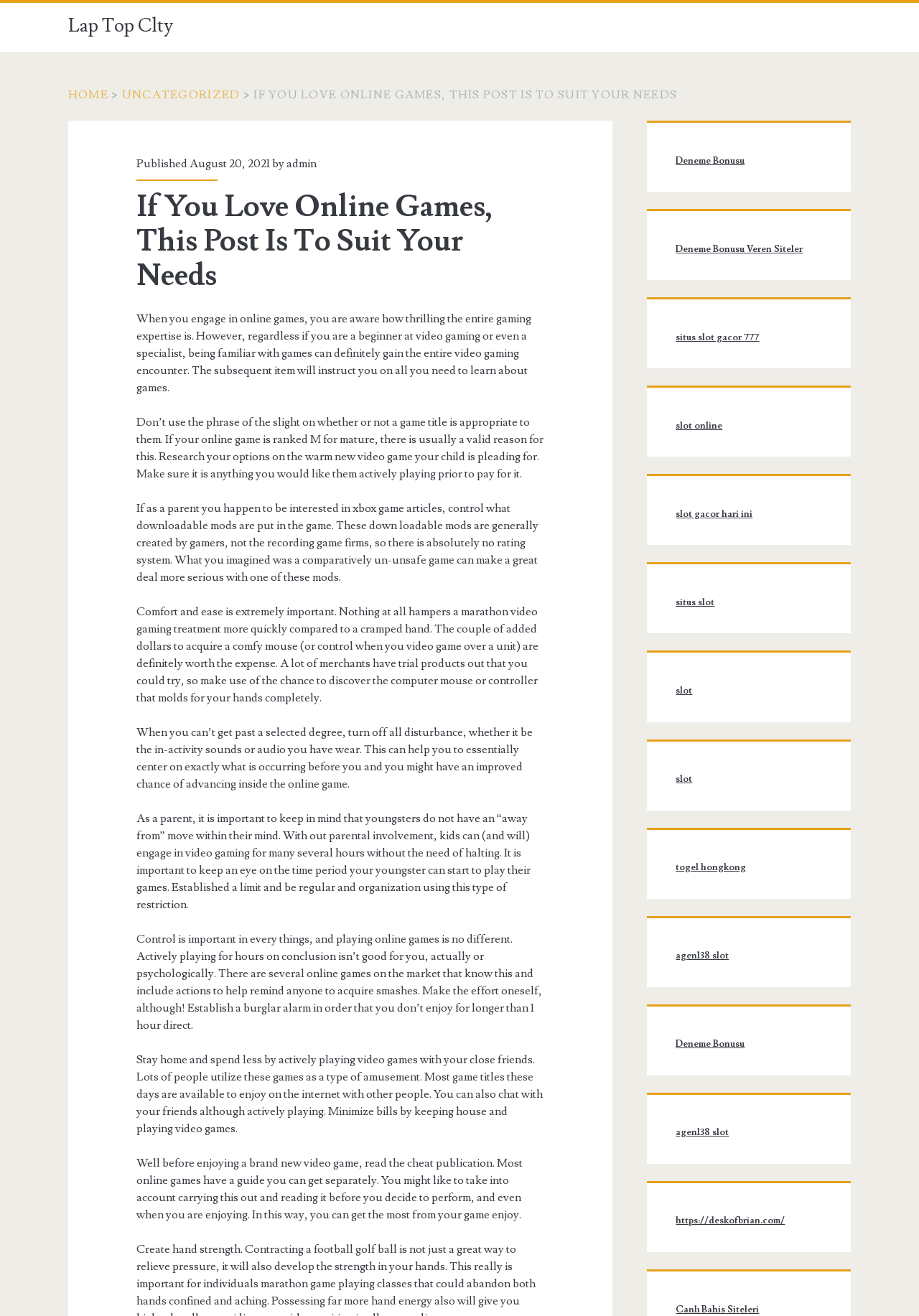What is the topic of the article?
Answer the question with detailed information derived from the image.

The topic of the article can be inferred from the title 'If You Love Online Games, This Post Is To Suit Your Needs' and the content of the article, which provides tips and advice for playing online games.